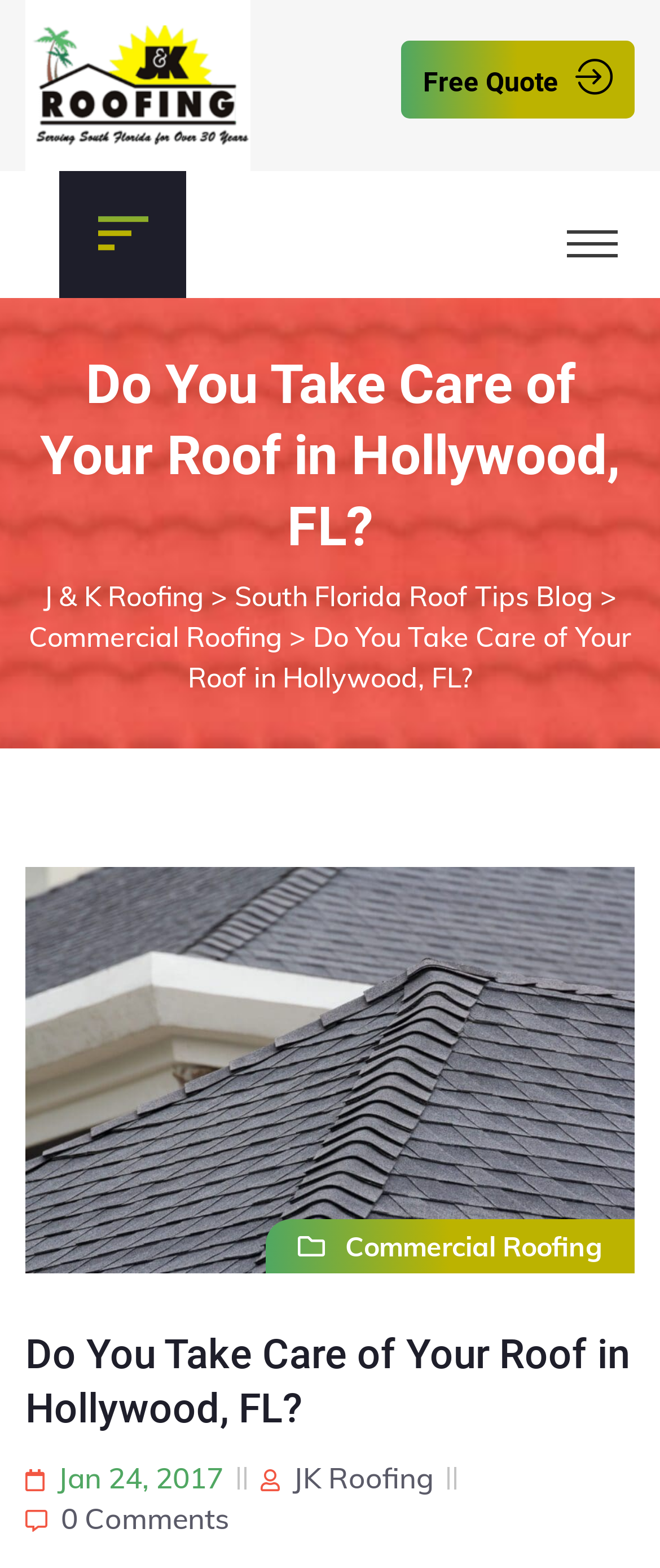Ascertain the bounding box coordinates for the UI element detailed here: "alt="JK Roofing Logo"". The coordinates should be provided as [left, top, right, bottom] with each value being a float between 0 and 1.

[0.038, 0.042, 0.38, 0.063]